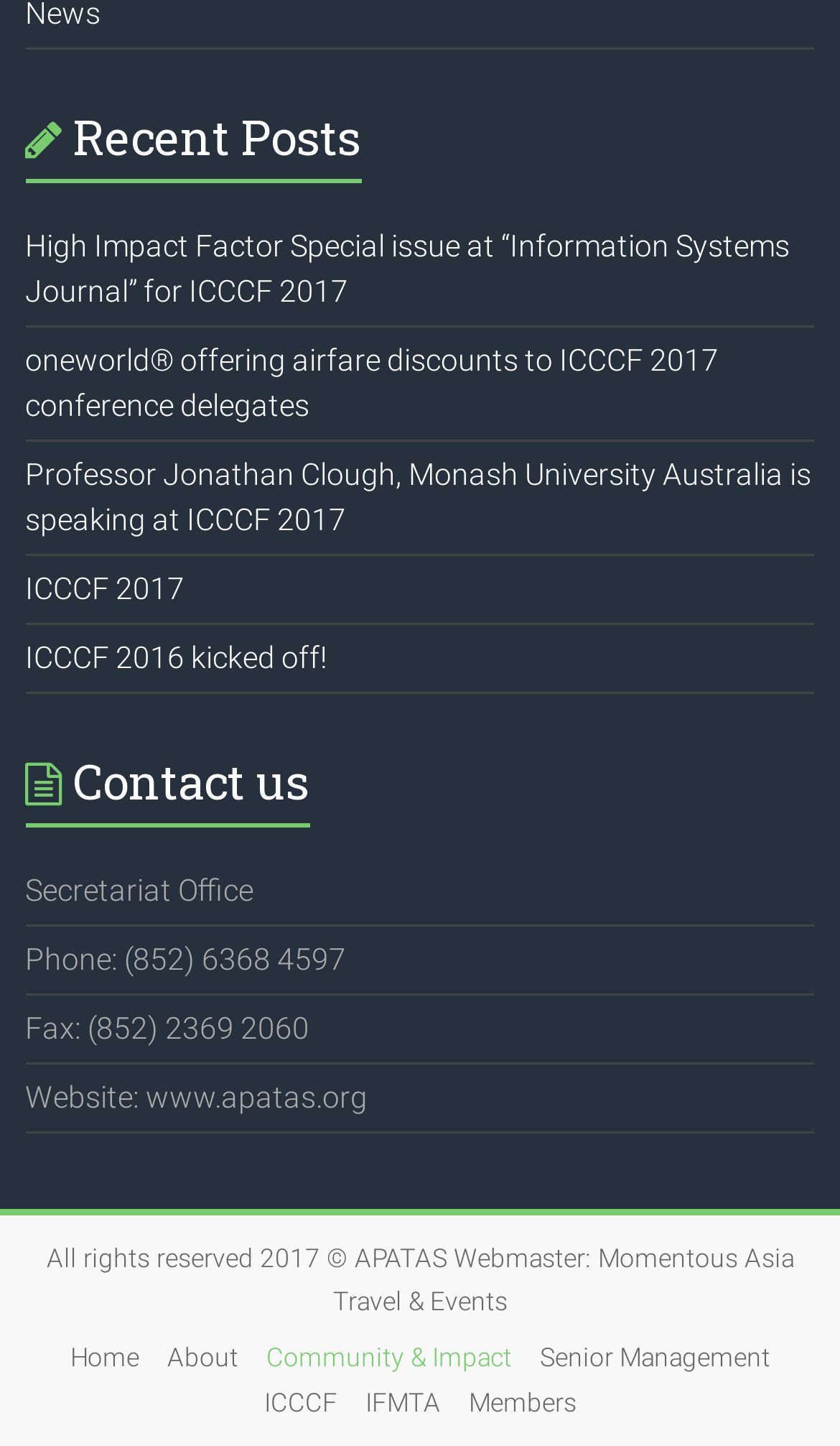Determine the bounding box coordinates for the area that should be clicked to carry out the following instruction: "Go to the Home page".

None